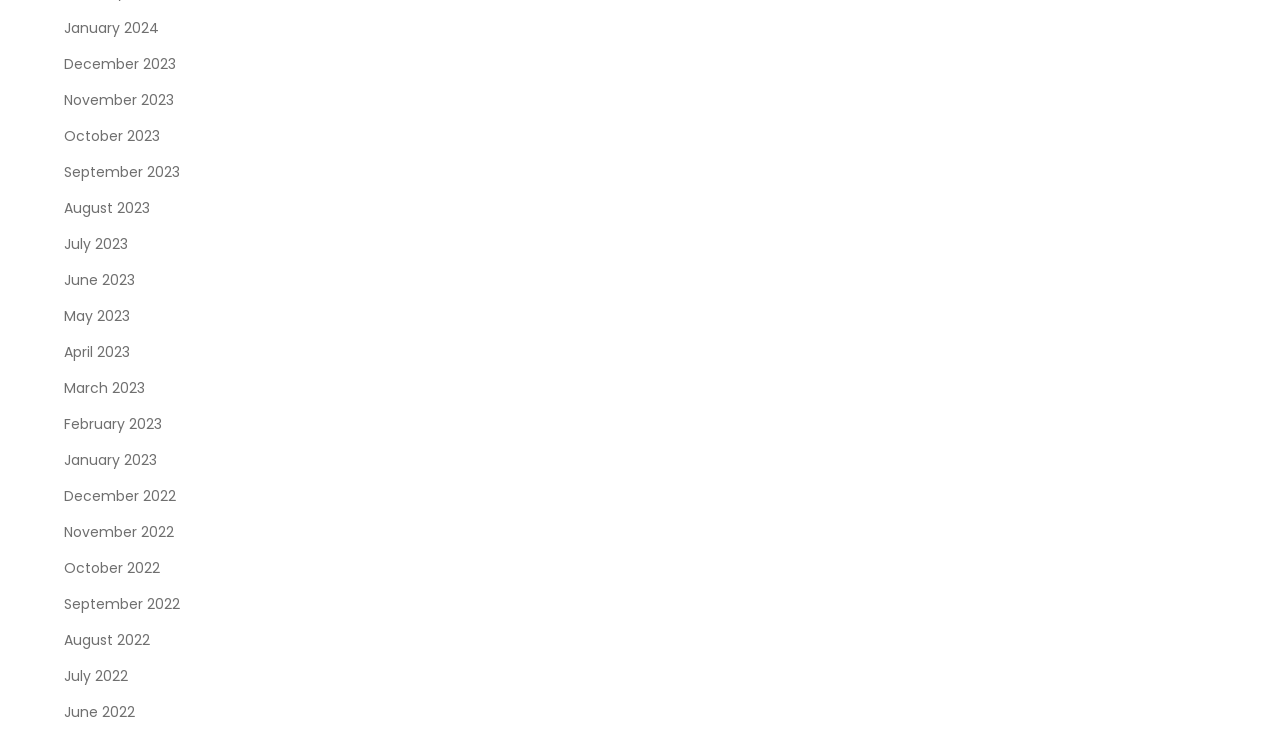Identify the bounding box coordinates of the region that needs to be clicked to carry out this instruction: "go to December 2023". Provide these coordinates as four float numbers ranging from 0 to 1, i.e., [left, top, right, bottom].

[0.05, 0.07, 0.138, 0.106]